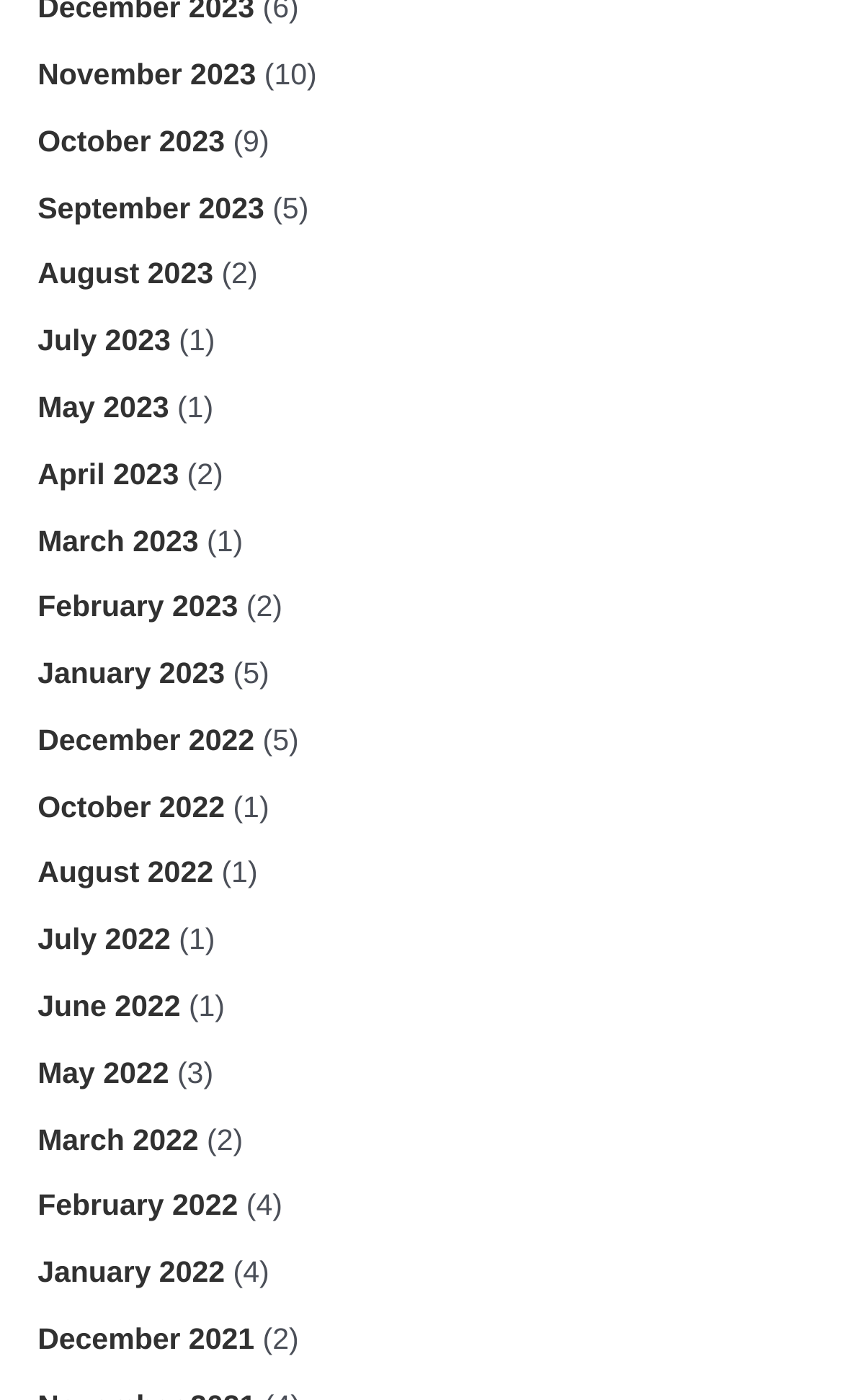Identify the bounding box coordinates of the region I need to click to complete this instruction: "View September 2023".

[0.045, 0.137, 0.314, 0.16]